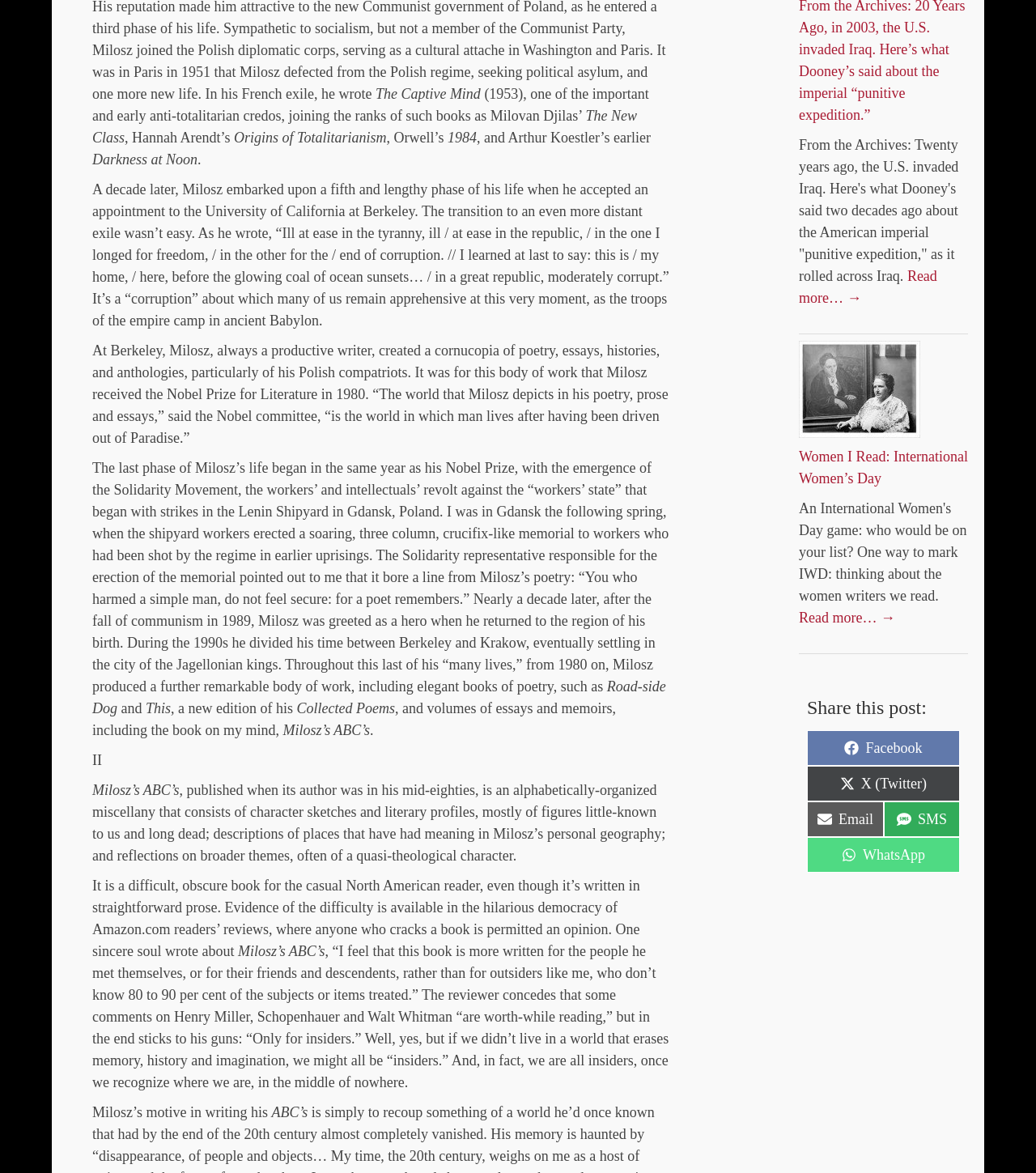Can you pinpoint the bounding box coordinates for the clickable element required for this instruction: "Click the CRO Services link"? The coordinates should be four float numbers between 0 and 1, i.e., [left, top, right, bottom].

None